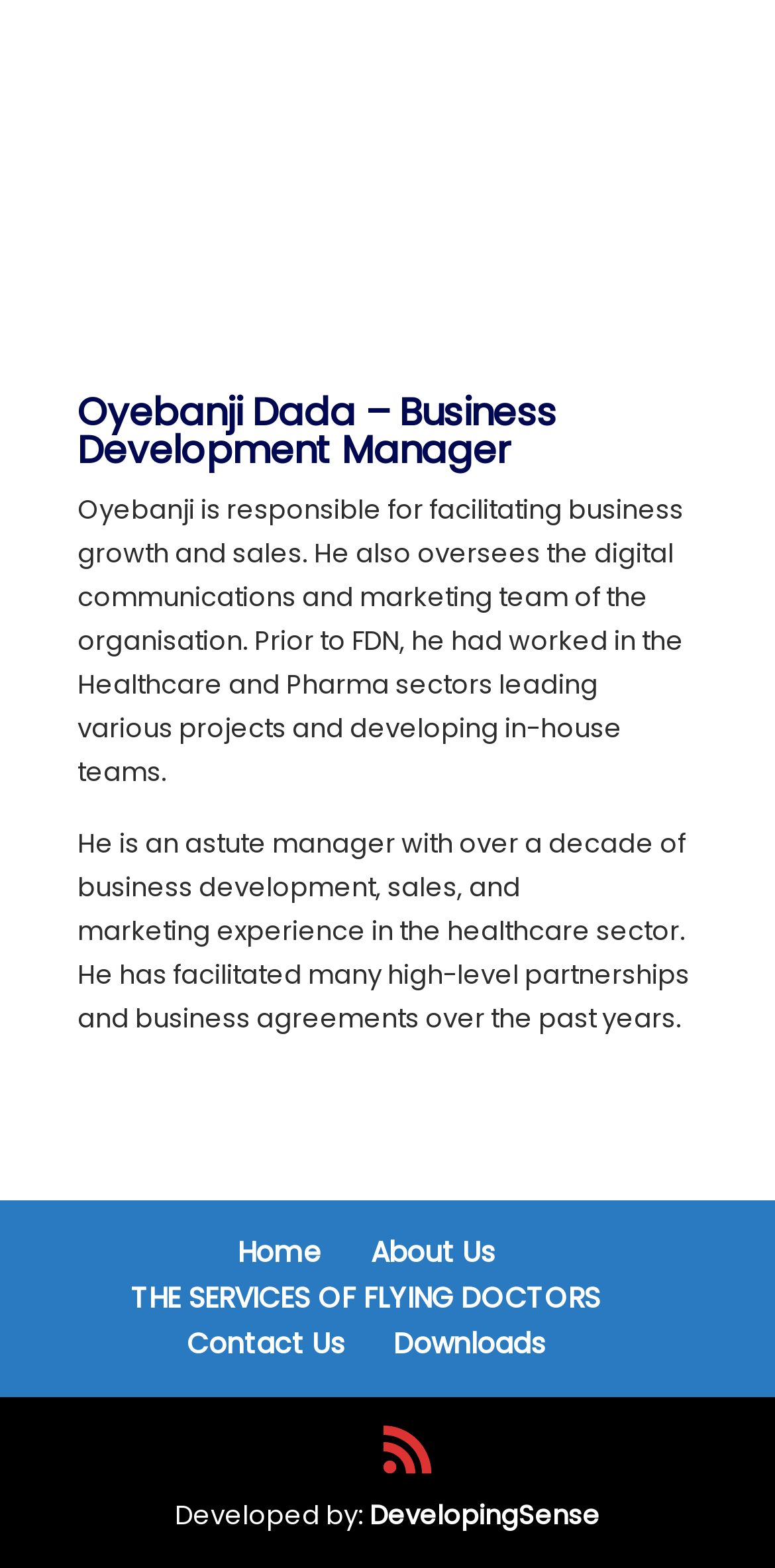Give a one-word or phrase response to the following question: What is Oyebanji Dada's role?

Business Development Manager